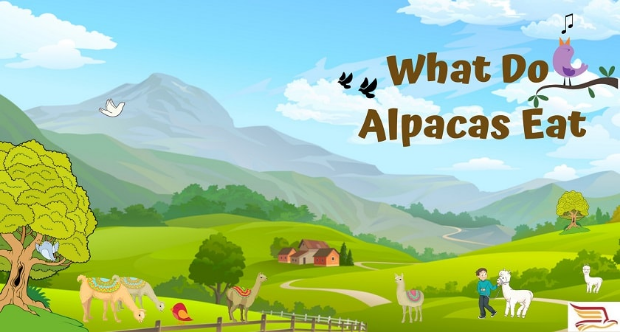Please reply to the following question using a single word or phrase: 
What is the purpose of the title in the image?

To invite readers